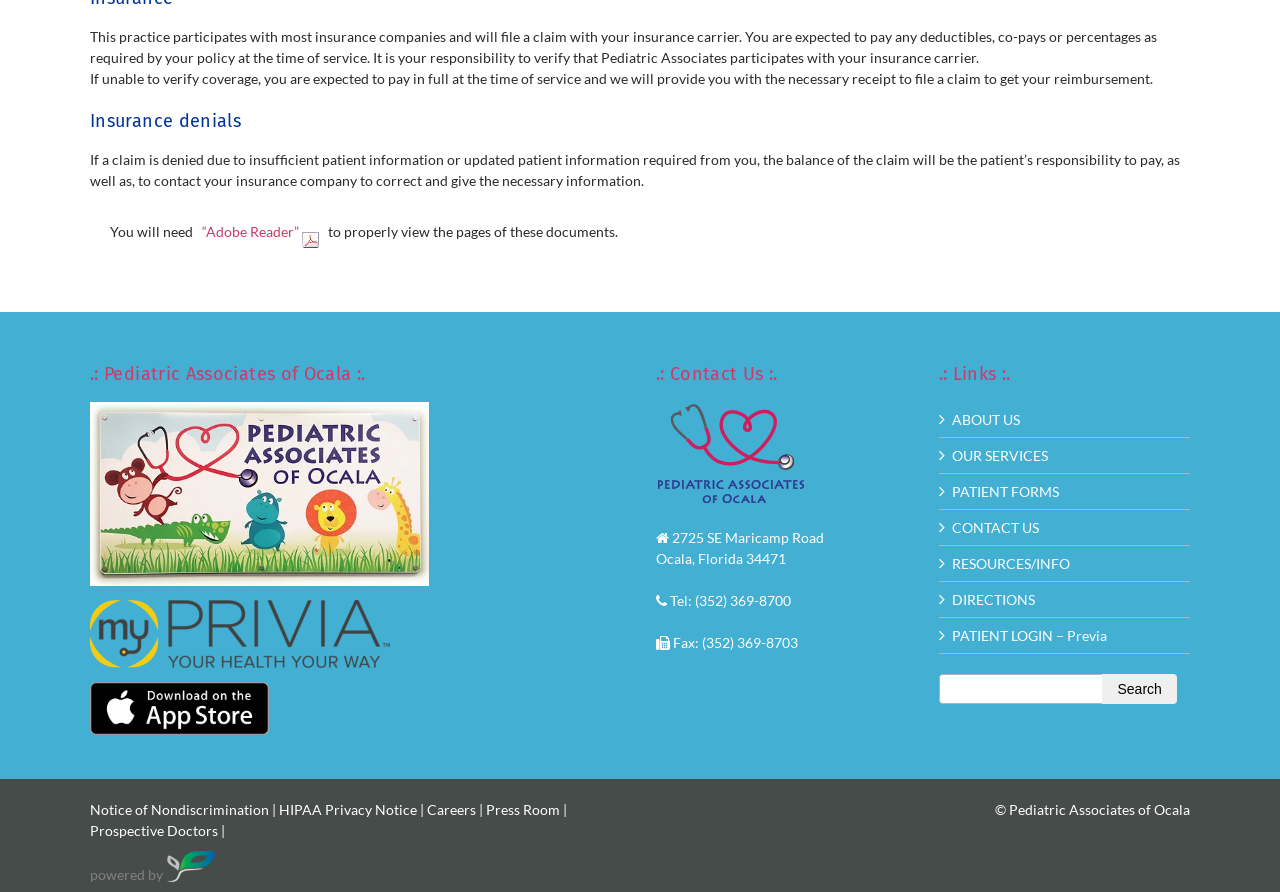Please determine the bounding box coordinates of the clickable area required to carry out the following instruction: "View Notice of Nondiscrimination". The coordinates must be four float numbers between 0 and 1, represented as [left, top, right, bottom].

[0.07, 0.898, 0.21, 0.917]